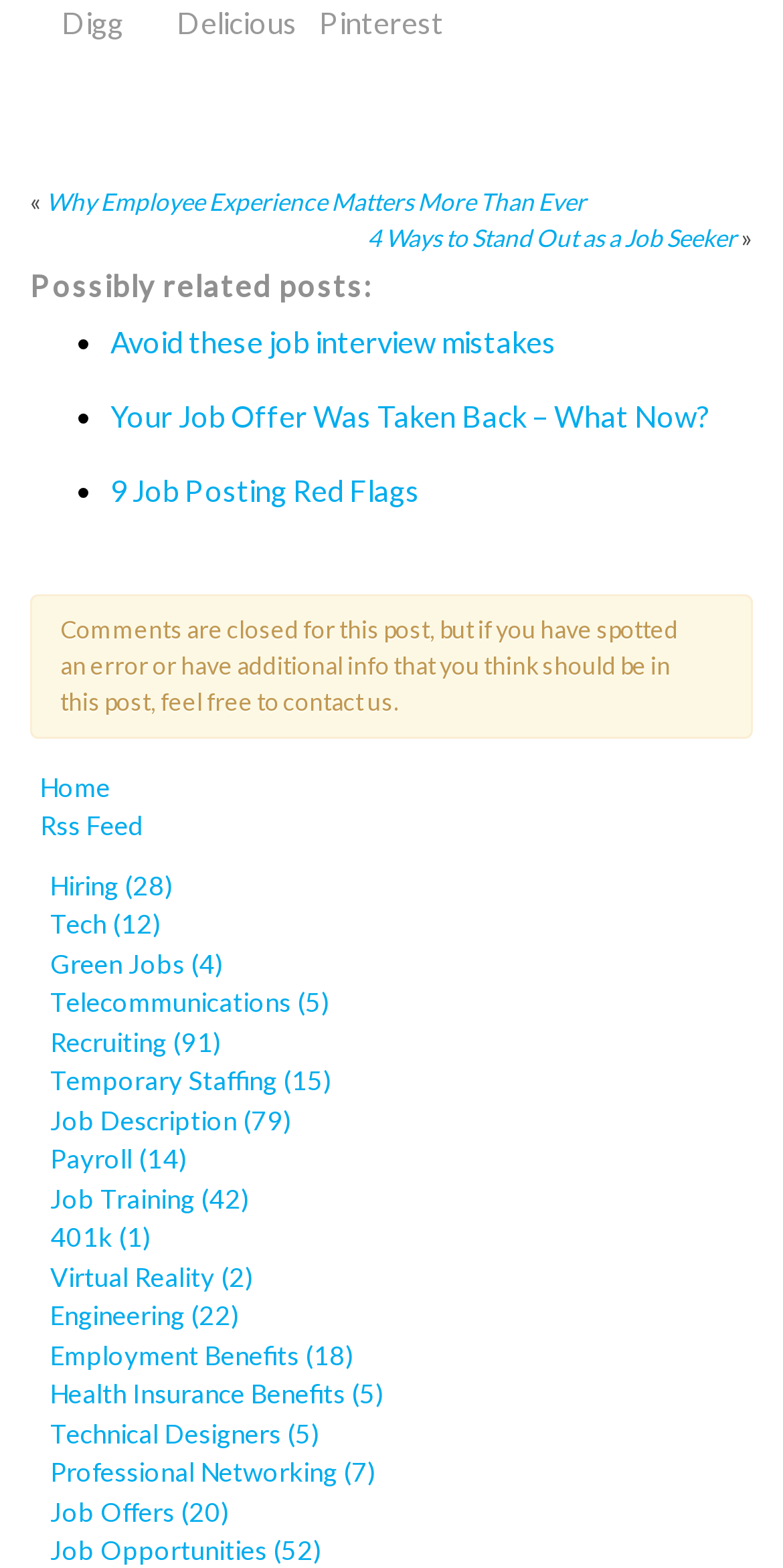Please find the bounding box coordinates of the element that must be clicked to perform the given instruction: "Read the article 'Why Employee Experience Matters More Than Ever'". The coordinates should be four float numbers from 0 to 1, i.e., [left, top, right, bottom].

[0.059, 0.119, 0.749, 0.138]